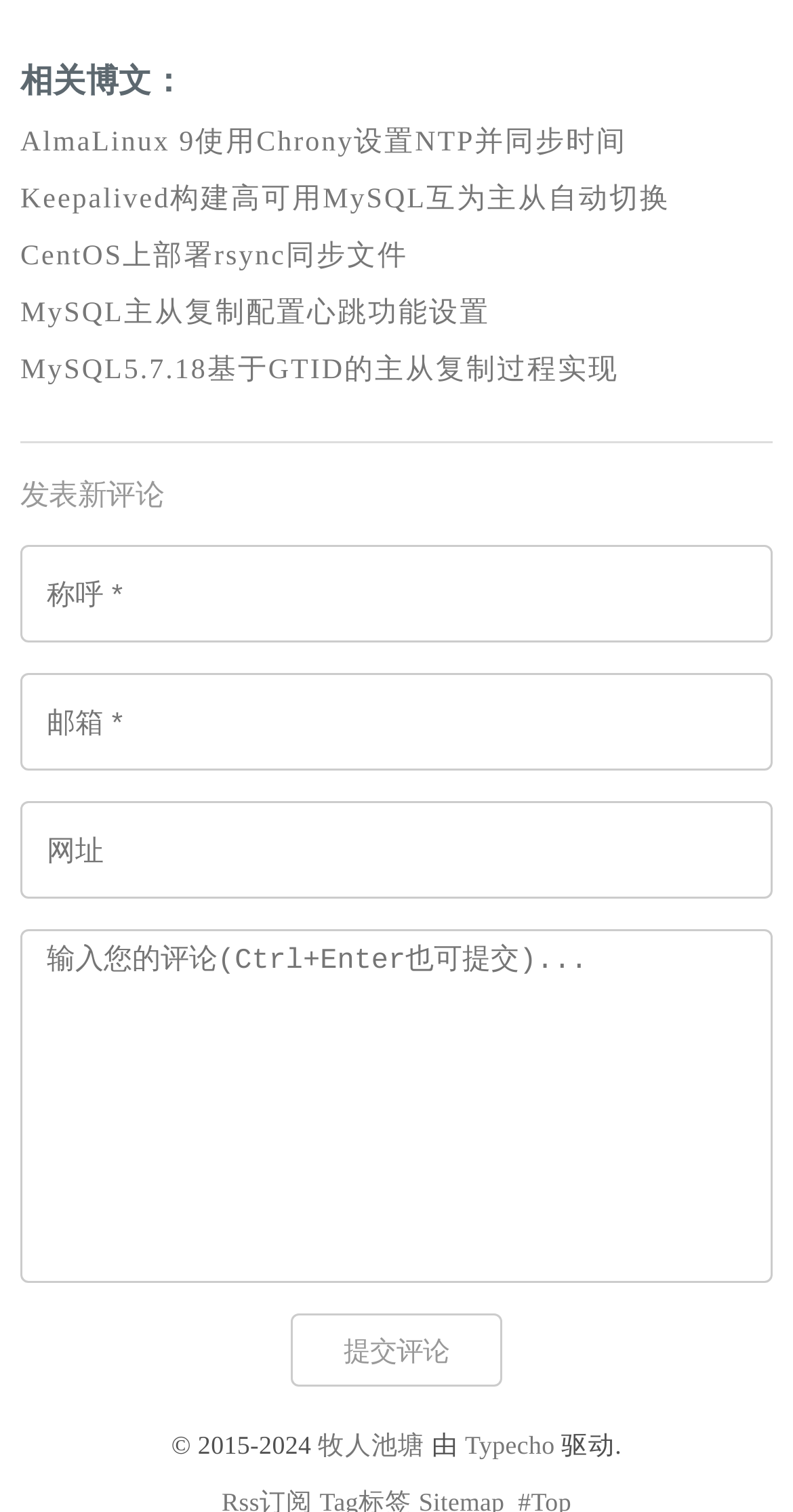Locate the bounding box coordinates of the region to be clicked to comply with the following instruction: "Click the link to view 牧人池塘". The coordinates must be four float numbers between 0 and 1, in the form [left, top, right, bottom].

[0.401, 0.947, 0.536, 0.966]